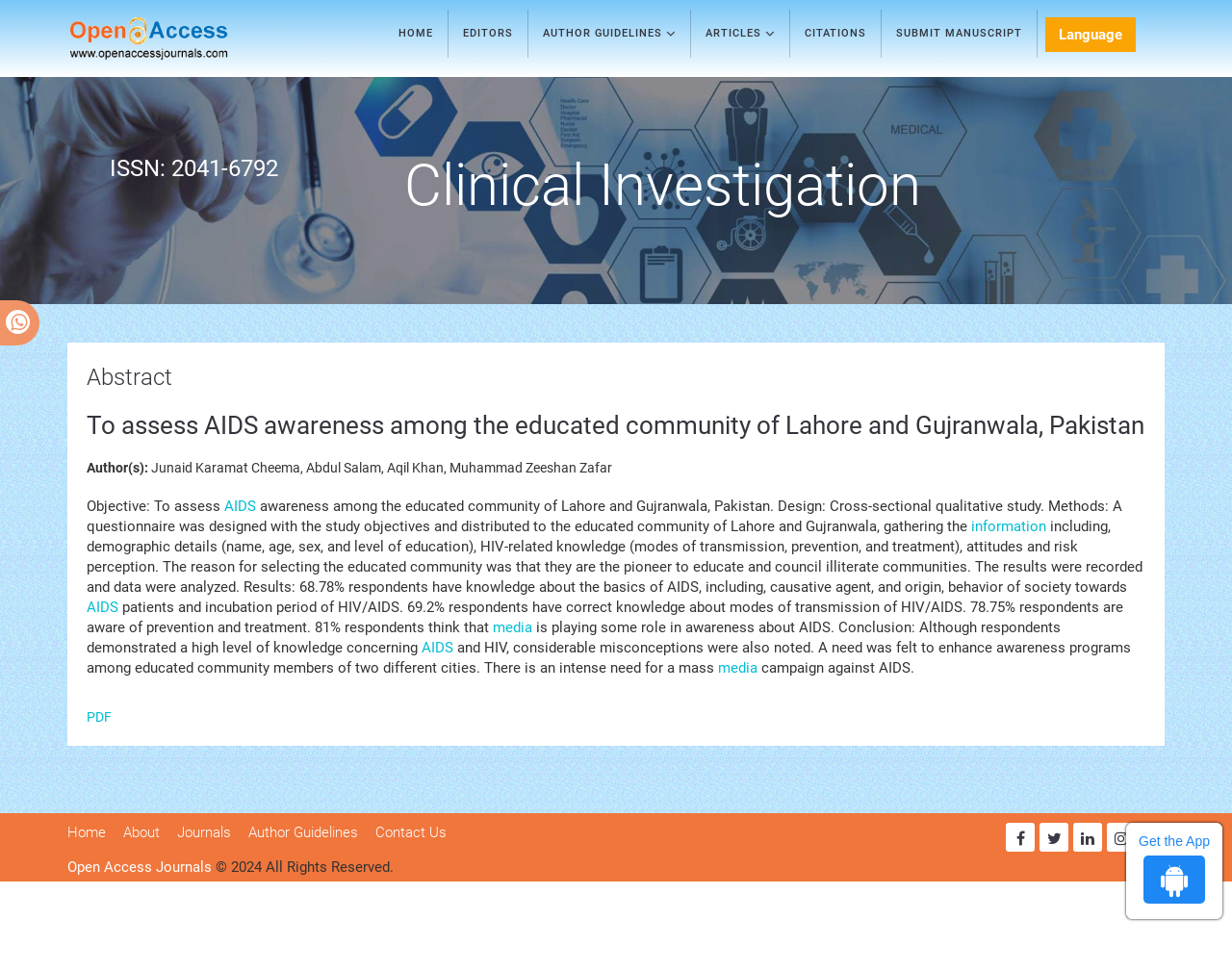What is the language of the webpage?
Please use the image to provide an in-depth answer to the question.

I couldn't find any explicit language specification on the webpage, but there is a language selection button located at the top right corner of the webpage.